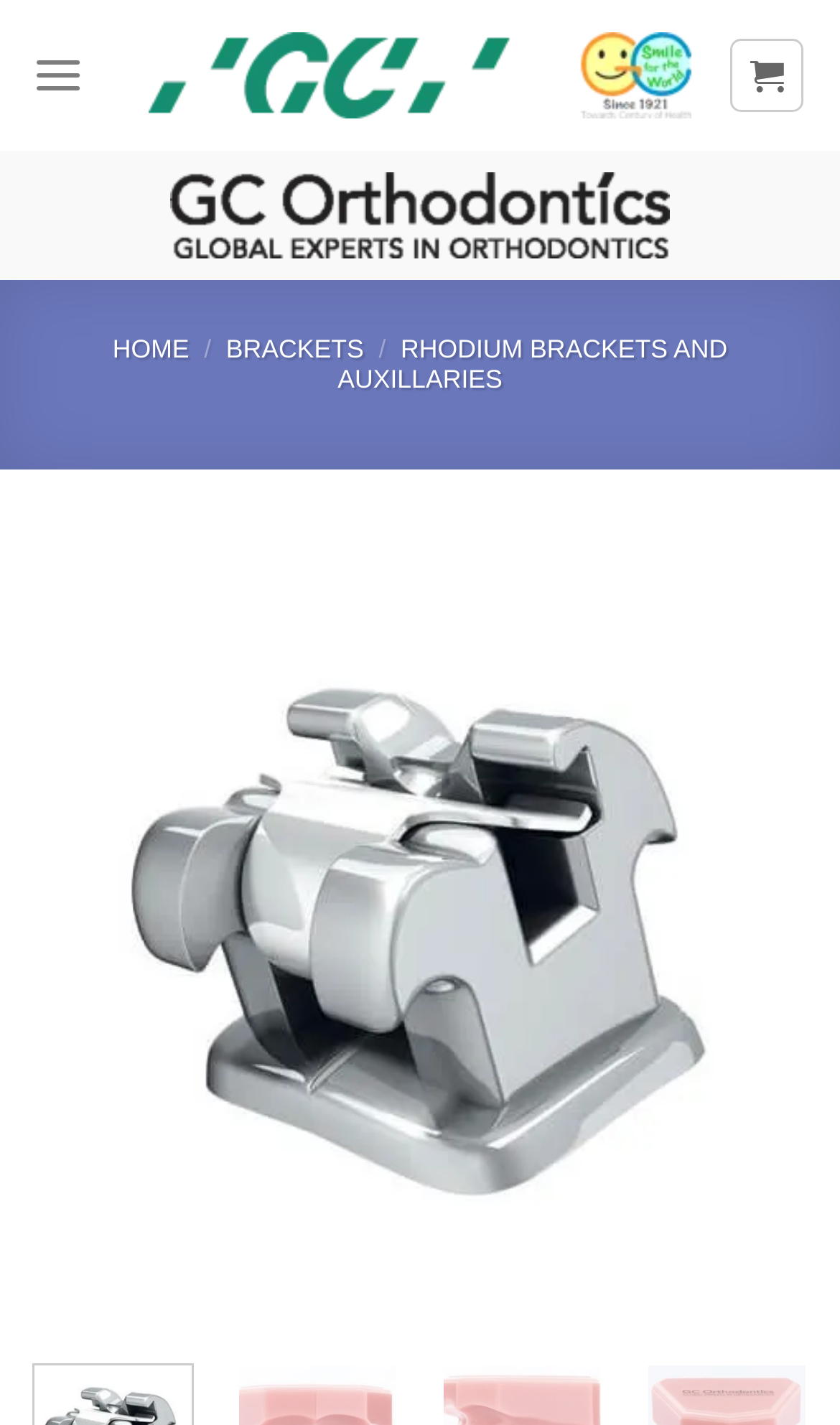Based on the provided description, "aria-label="Previous"", find the bounding box of the corresponding UI element in the screenshot.

[0.075, 0.608, 0.168, 0.717]